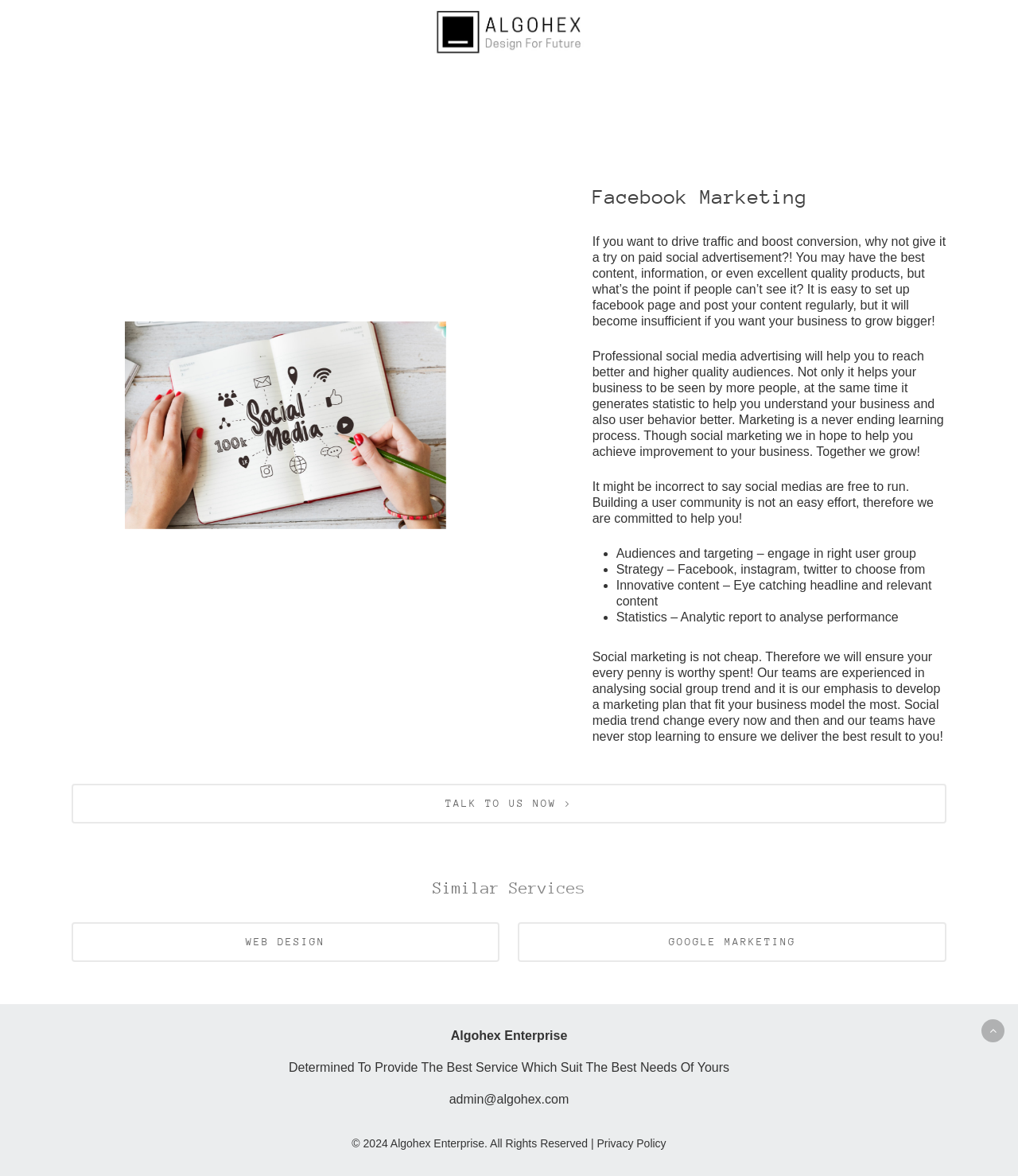Extract the bounding box coordinates of the UI element described by: "Dedication to fitness, bodybuilding". The coordinates should include four float numbers ranging from 0 to 1, e.g., [left, top, right, bottom].

None